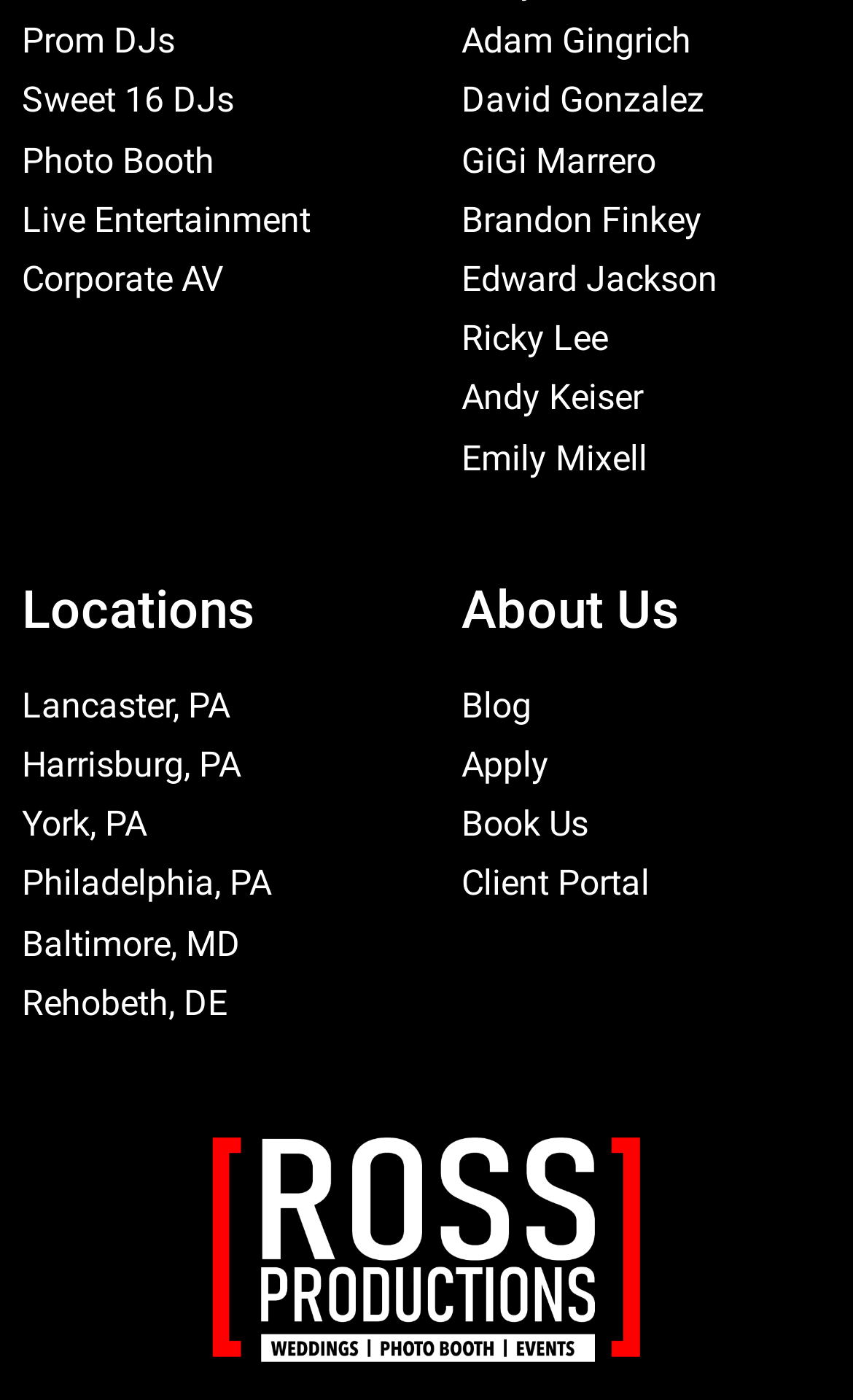Determine the bounding box coordinates for the region that must be clicked to execute the following instruction: "Read about Adam Gingrich".

[0.541, 0.014, 0.81, 0.044]